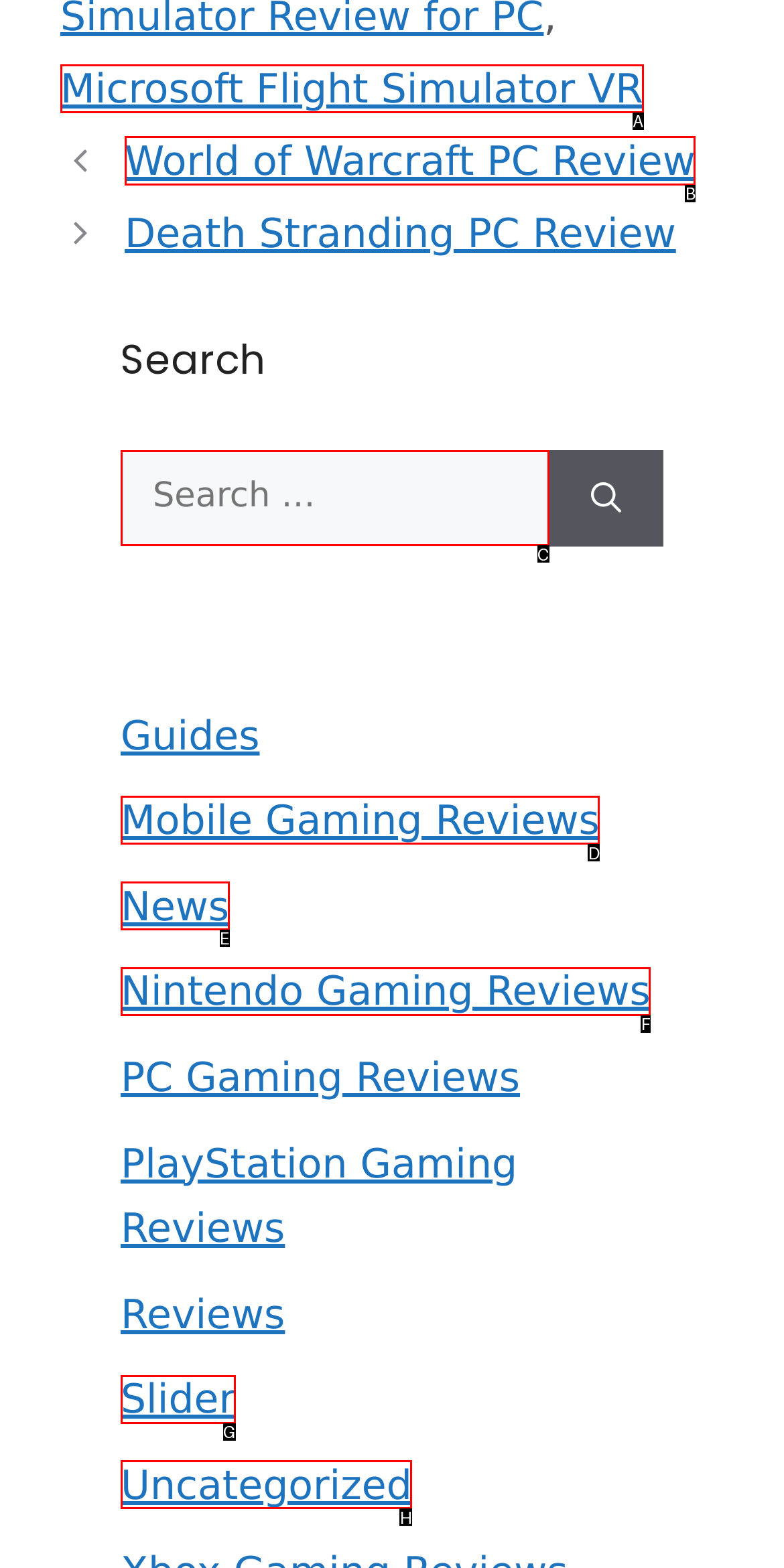Select the correct HTML element to complete the following task: Read the World of Warcraft PC Review
Provide the letter of the choice directly from the given options.

B